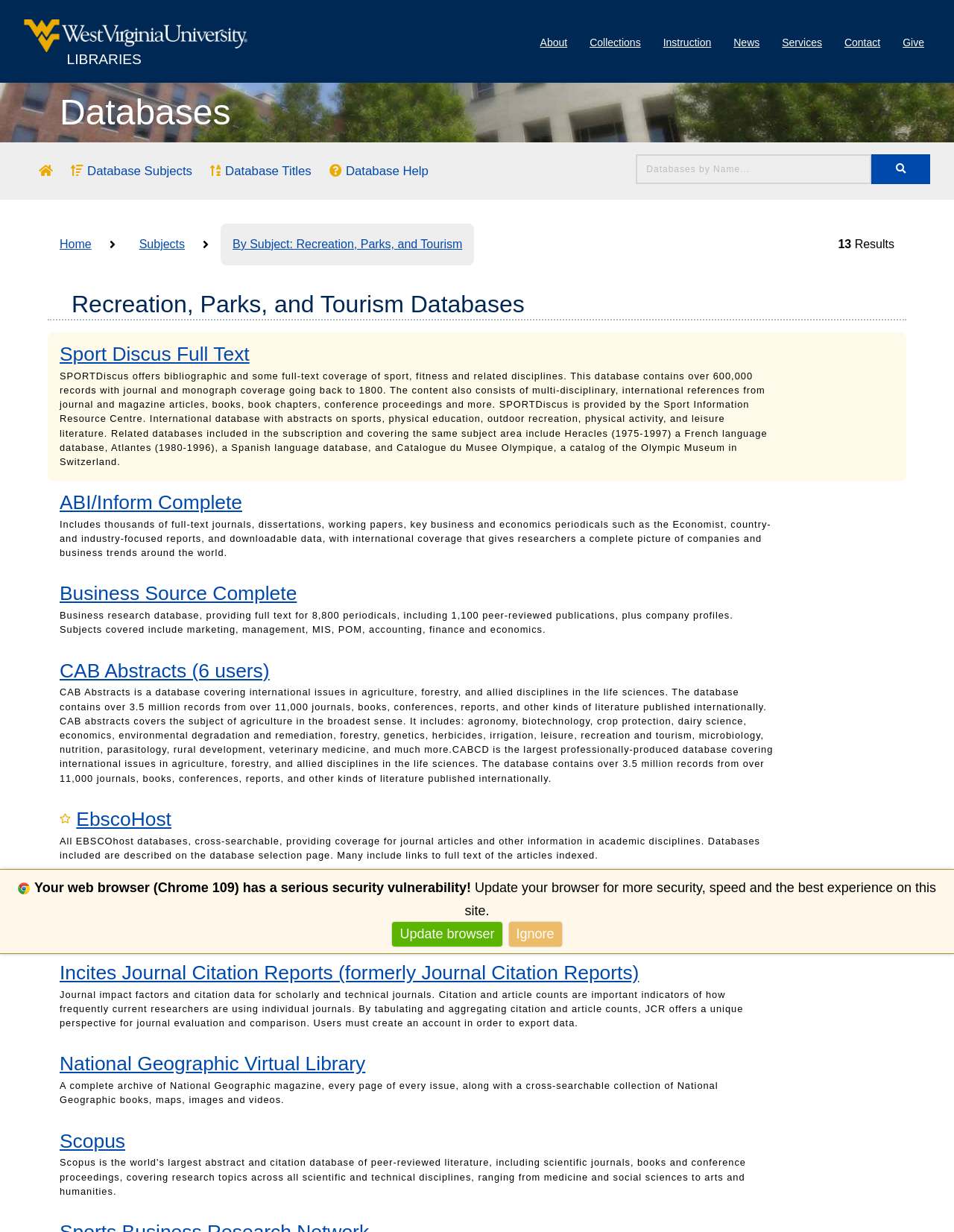Please find the bounding box coordinates of the clickable region needed to complete the following instruction: "Update browser". The bounding box coordinates must consist of four float numbers between 0 and 1, i.e., [left, top, right, bottom].

[0.411, 0.749, 0.526, 0.768]